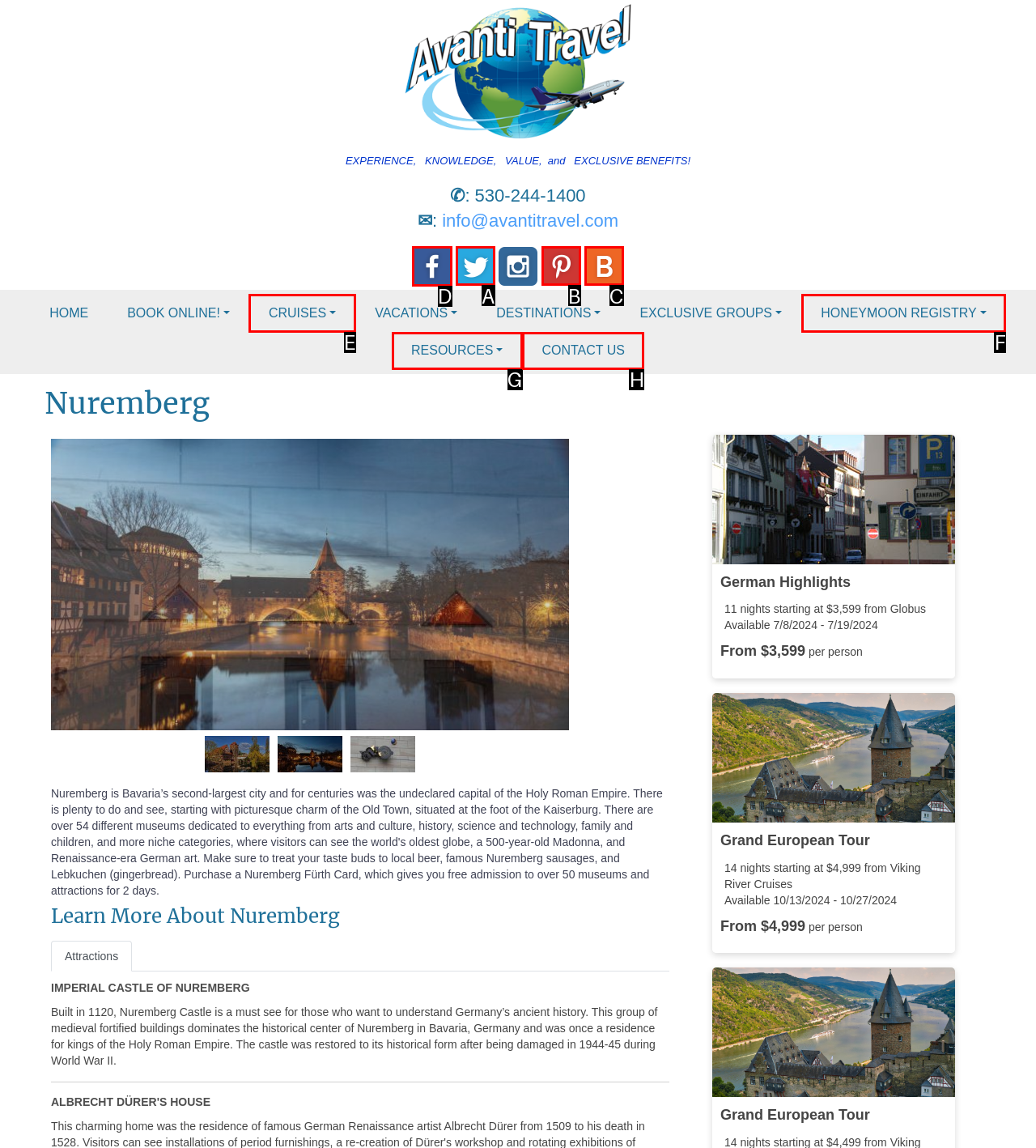Determine the letter of the UI element that will complete the task: Visit the Facebook page
Reply with the corresponding letter.

D